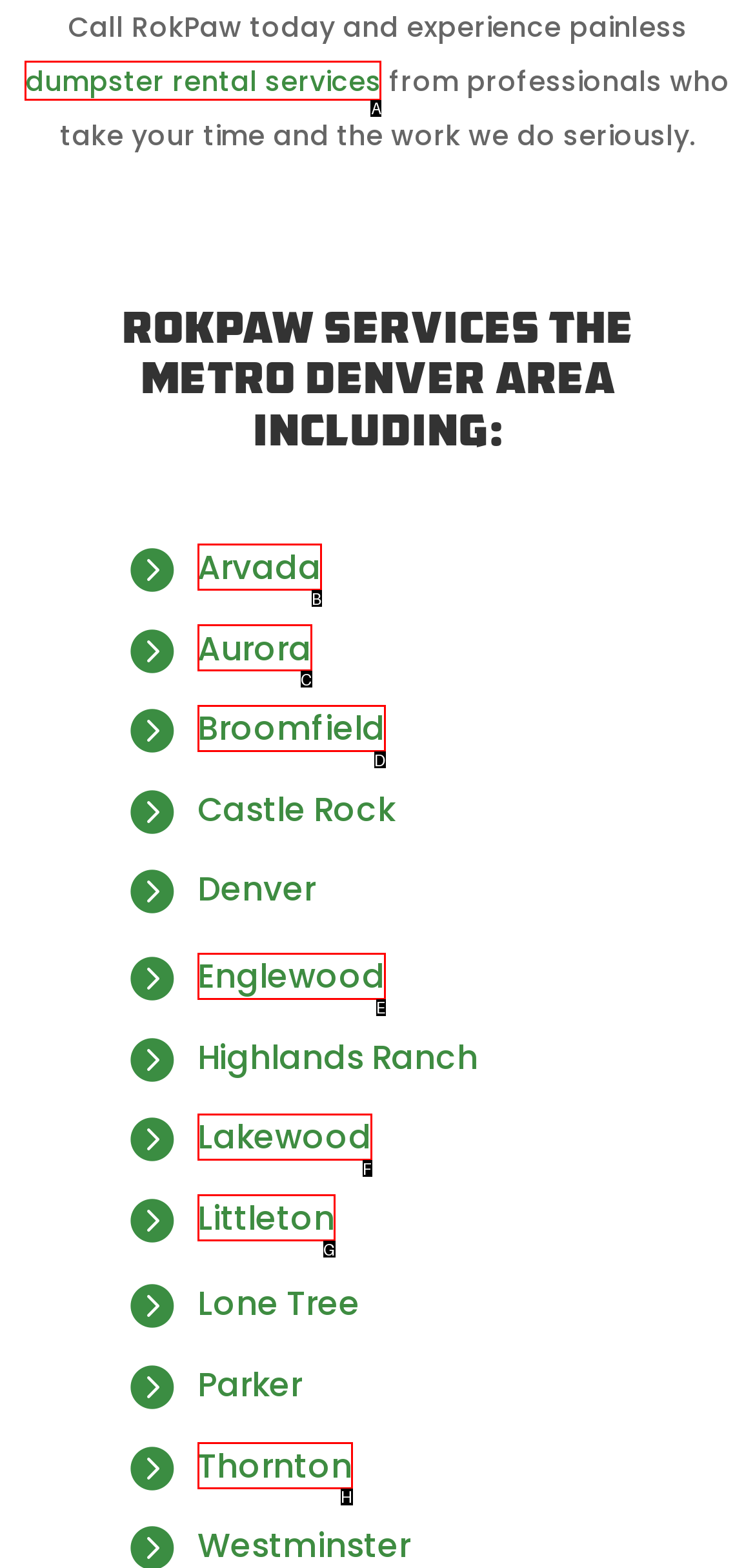Identify the correct UI element to click on to achieve the following task: Learn about dumpster rental services Respond with the corresponding letter from the given choices.

A